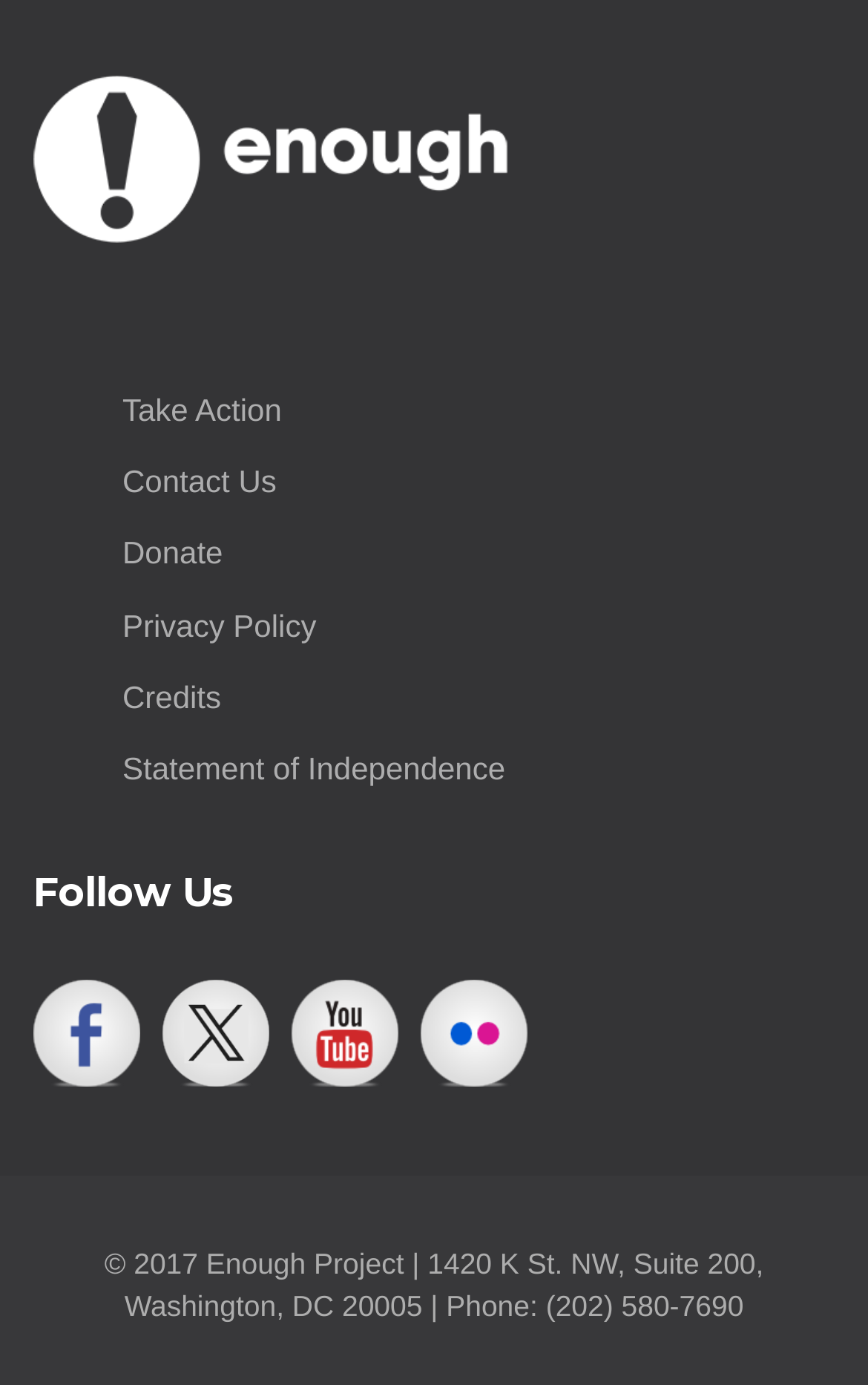How many social media links are available?
Respond with a short answer, either a single word or a phrase, based on the image.

4